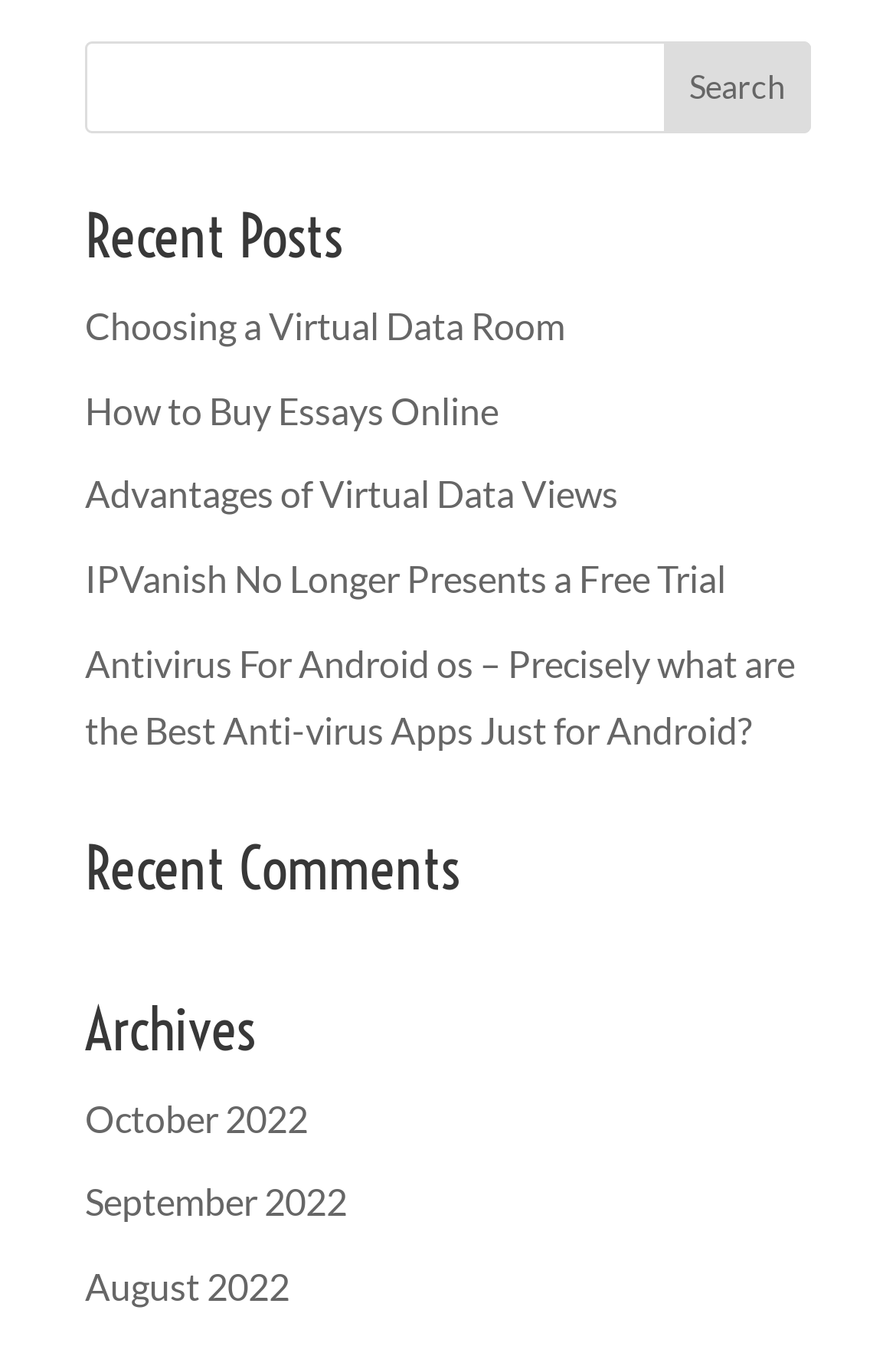Please find the bounding box coordinates of the clickable region needed to complete the following instruction: "view recent post 'Choosing a Virtual Data Room'". The bounding box coordinates must consist of four float numbers between 0 and 1, i.e., [left, top, right, bottom].

[0.095, 0.223, 0.631, 0.256]